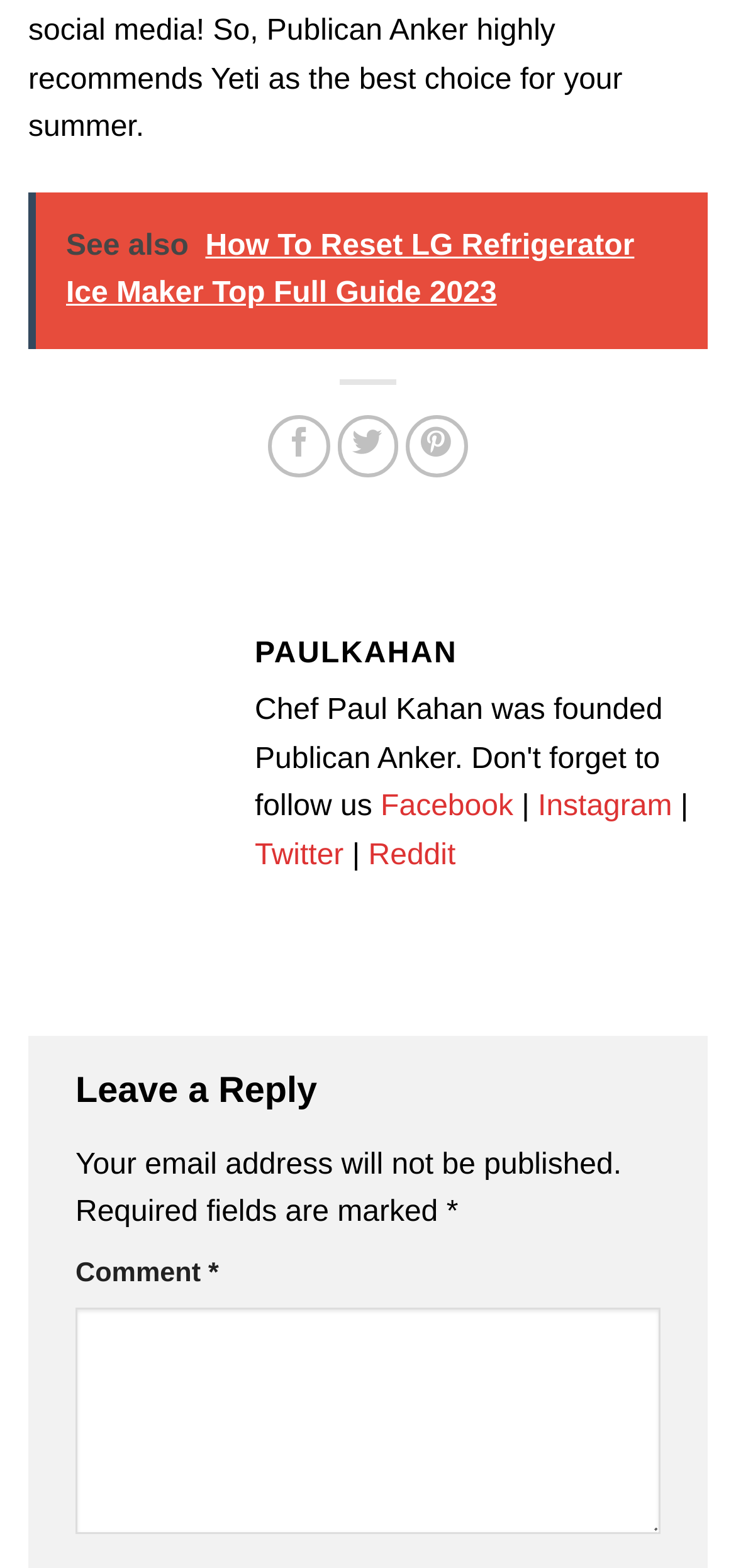For the given element description Twitter, determine the bounding box coordinates of the UI element. The coordinates should follow the format (top-left x, top-left y, bottom-right x, bottom-right y) and be within the range of 0 to 1.

[0.346, 0.536, 0.467, 0.556]